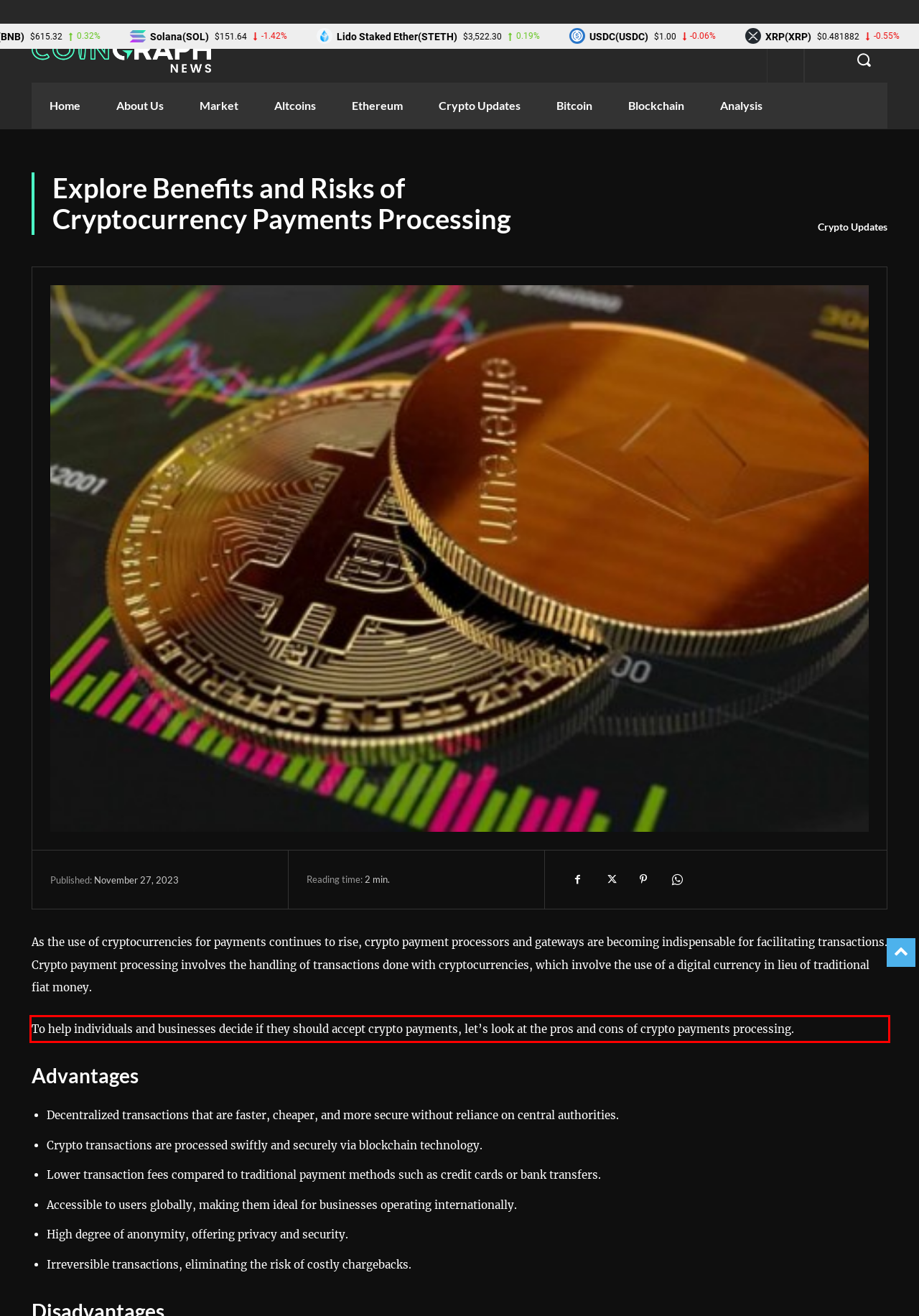You have a screenshot with a red rectangle around a UI element. Recognize and extract the text within this red bounding box using OCR.

To help individuals and businesses decide if they should accept crypto payments, let’s look at the pros and cons of crypto payments processing.